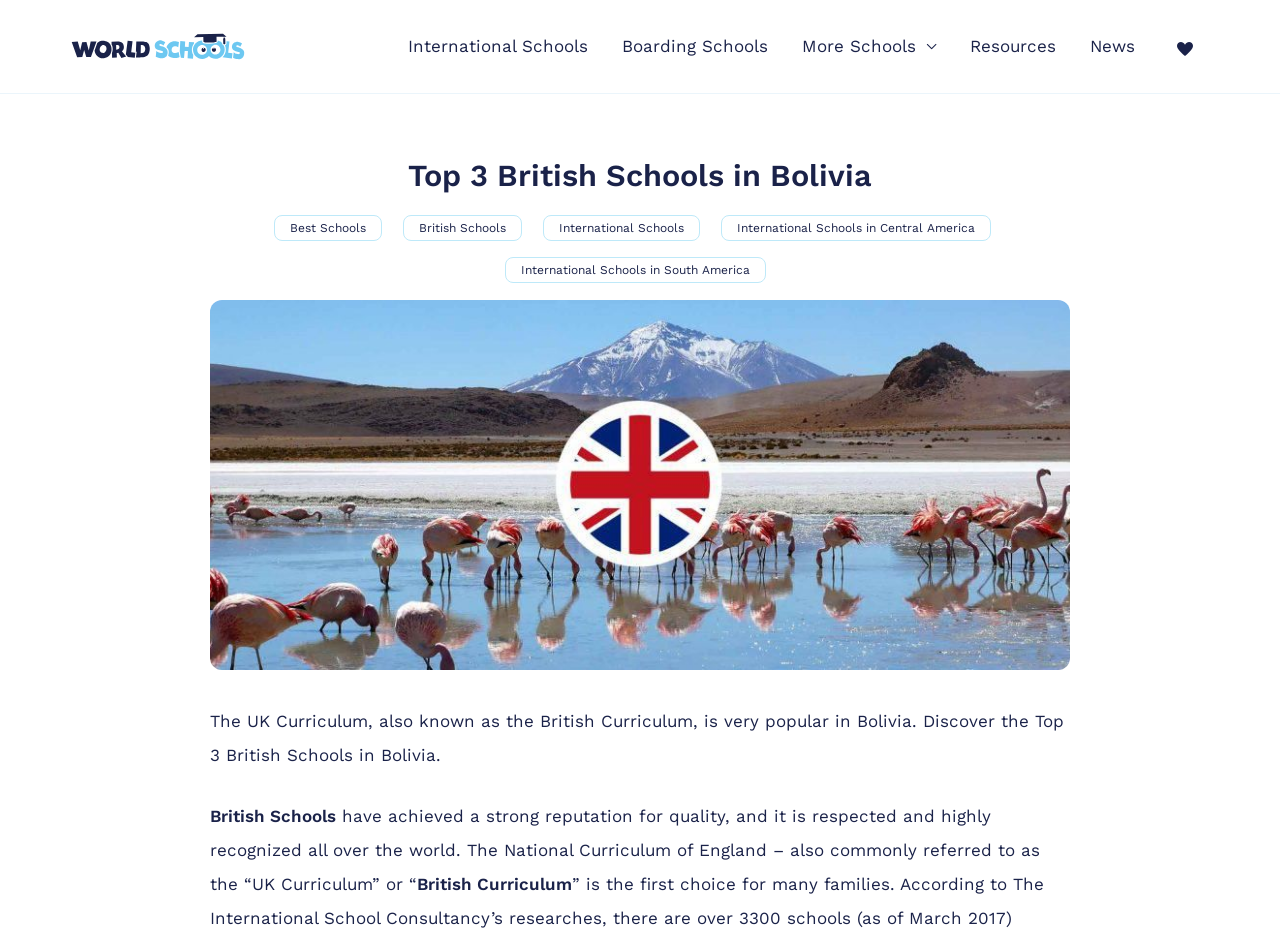Determine the coordinates of the bounding box that should be clicked to complete the instruction: "Learn about the British Curriculum". The coordinates should be represented by four float numbers between 0 and 1: [left, top, right, bottom].

[0.326, 0.934, 0.447, 0.955]